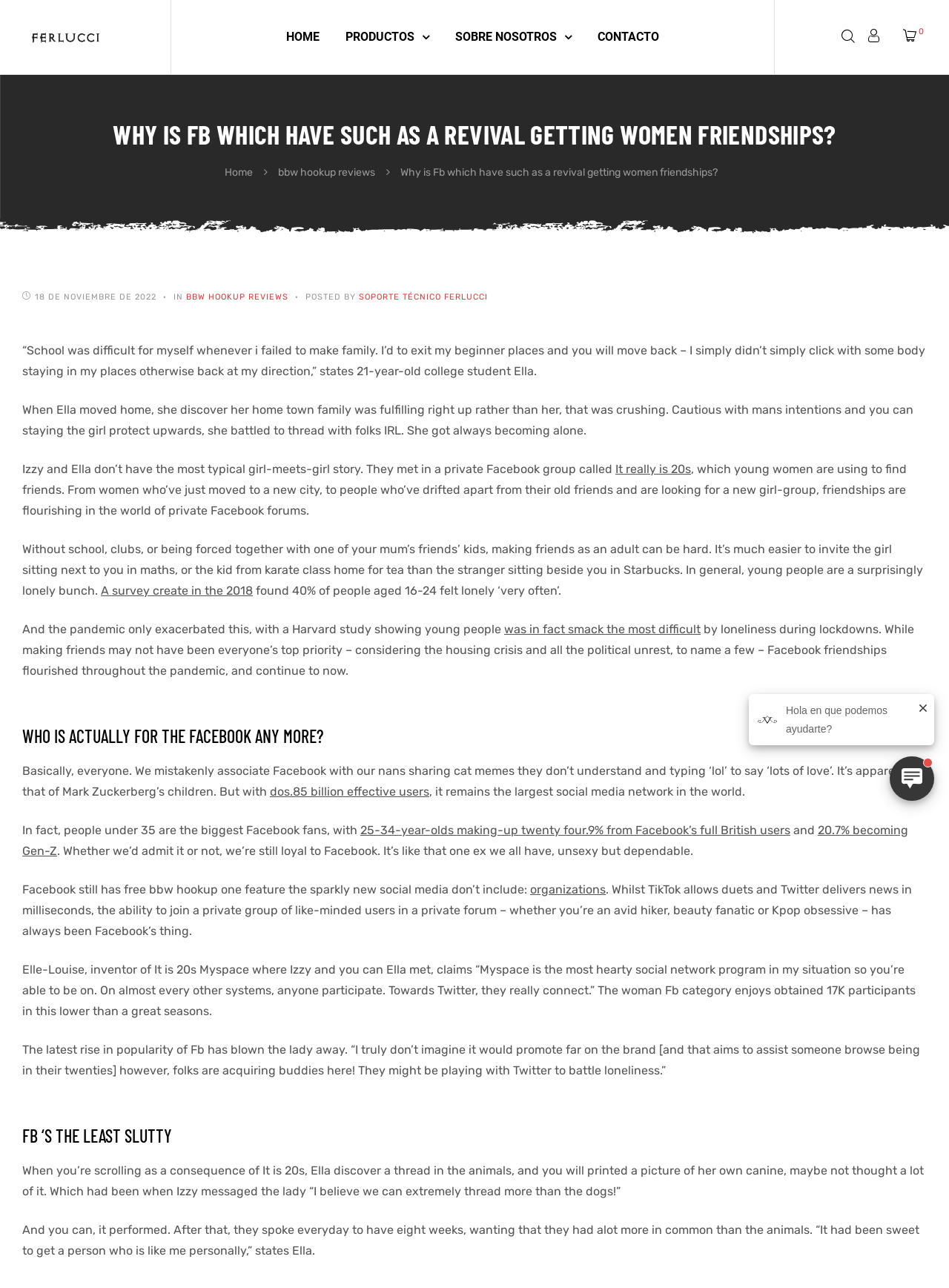Please identify the coordinates of the bounding box that should be clicked to fulfill this instruction: "Click the HOME link".

[0.302, 0.014, 0.337, 0.043]